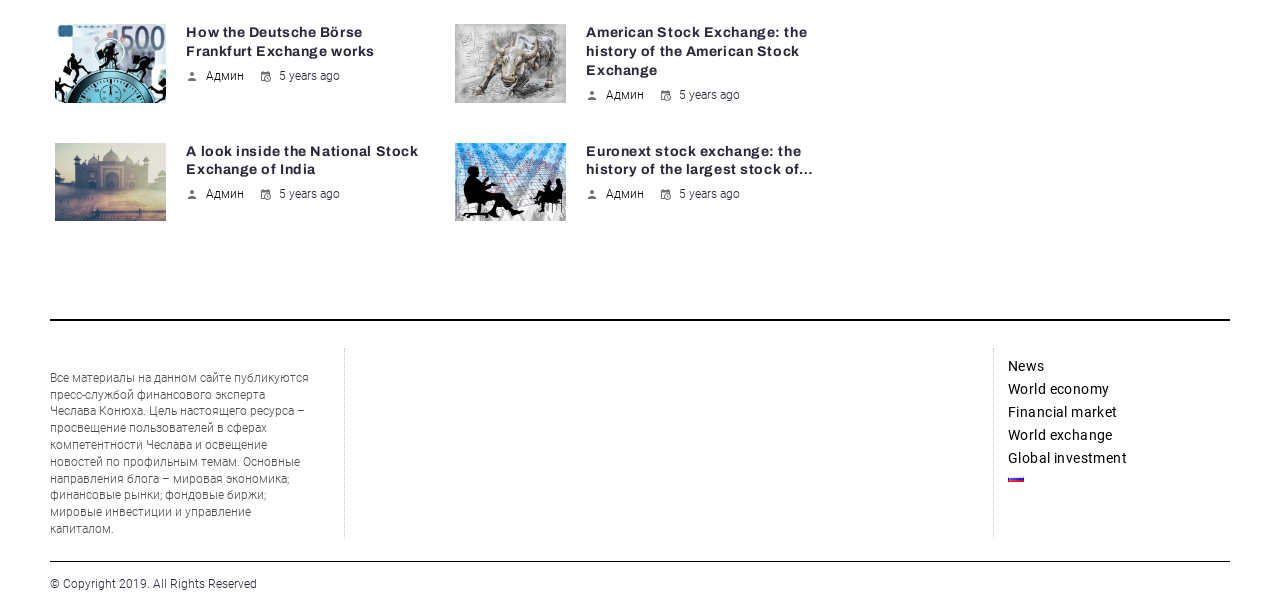Please identify the coordinates of the bounding box that should be clicked to fulfill this instruction: "Click on the link to read about the Euronext stock exchange".

[0.355, 0.233, 0.442, 0.361]